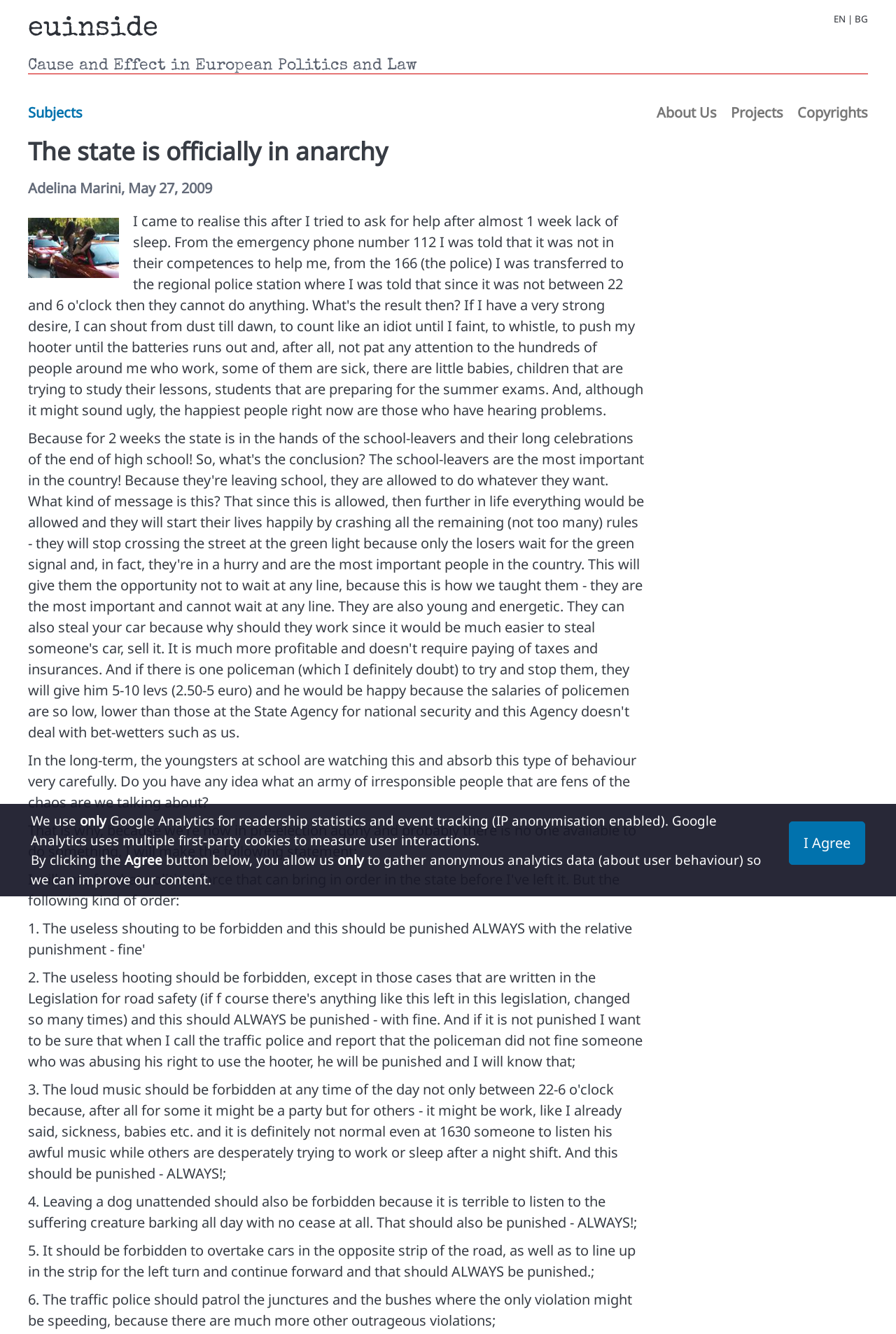Could you highlight the region that needs to be clicked to execute the instruction: "Click the 'euinside' link"?

[0.031, 0.012, 0.177, 0.033]